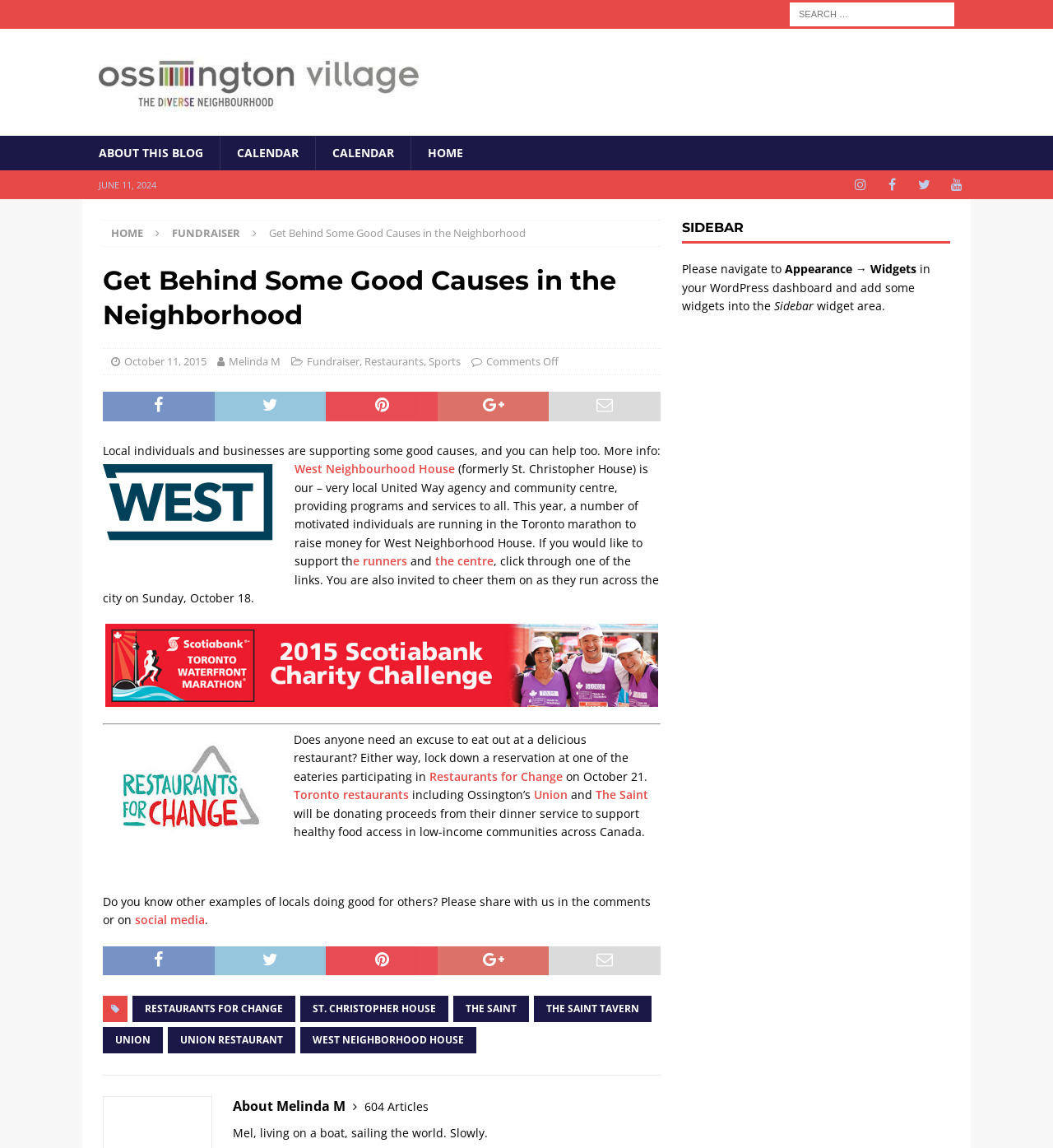Determine the bounding box coordinates (top-left x, top-left y, bottom-right x, bottom-right y) of the UI element described in the following text: About This Blog

[0.078, 0.118, 0.209, 0.149]